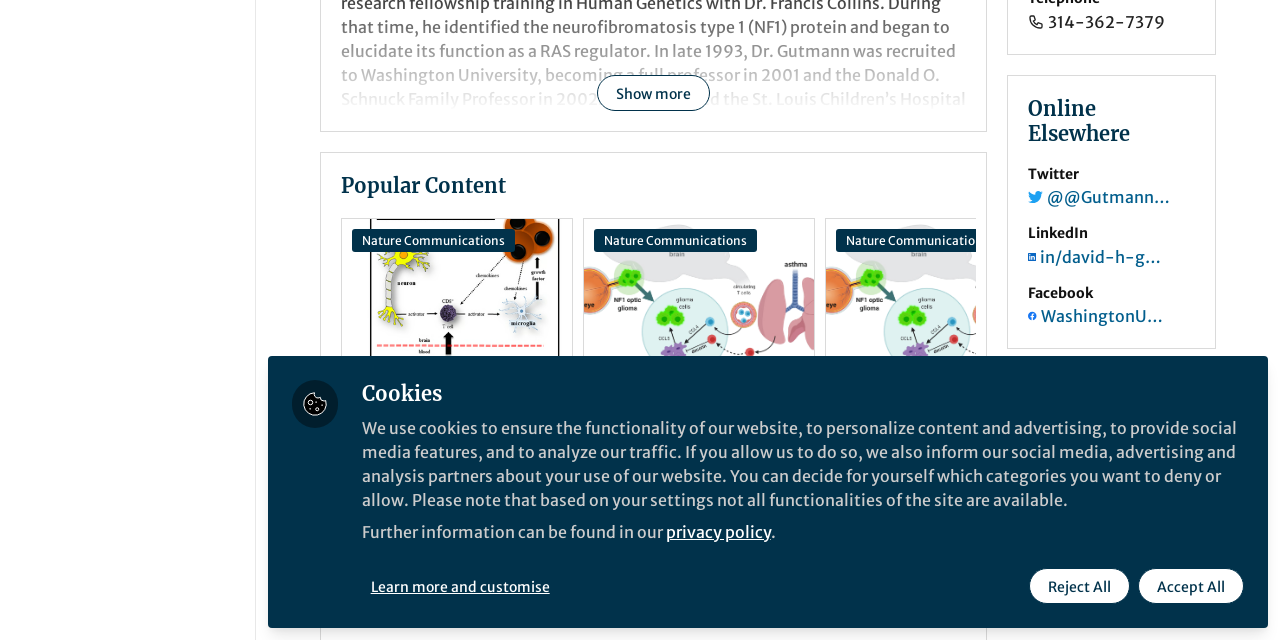Please find the bounding box for the following UI element description. Provide the coordinates in (top-left x, top-left y, bottom-right x, bottom-right y) format, with values between 0 and 1: Behind the Paper

[0.661, 0.625, 0.752, 0.653]